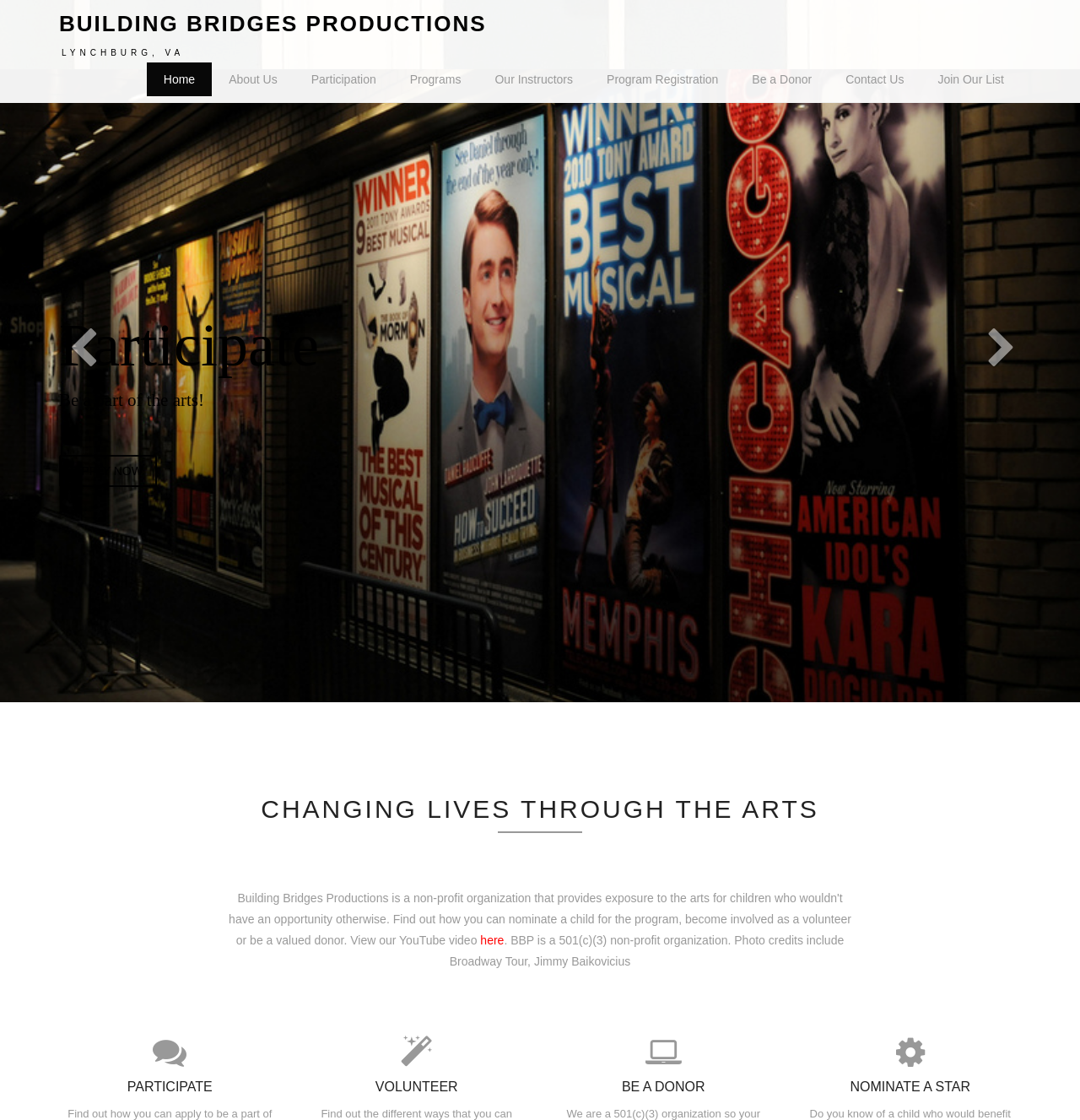Use a single word or phrase to answer the question:
What is the main theme of the organization?

Arts